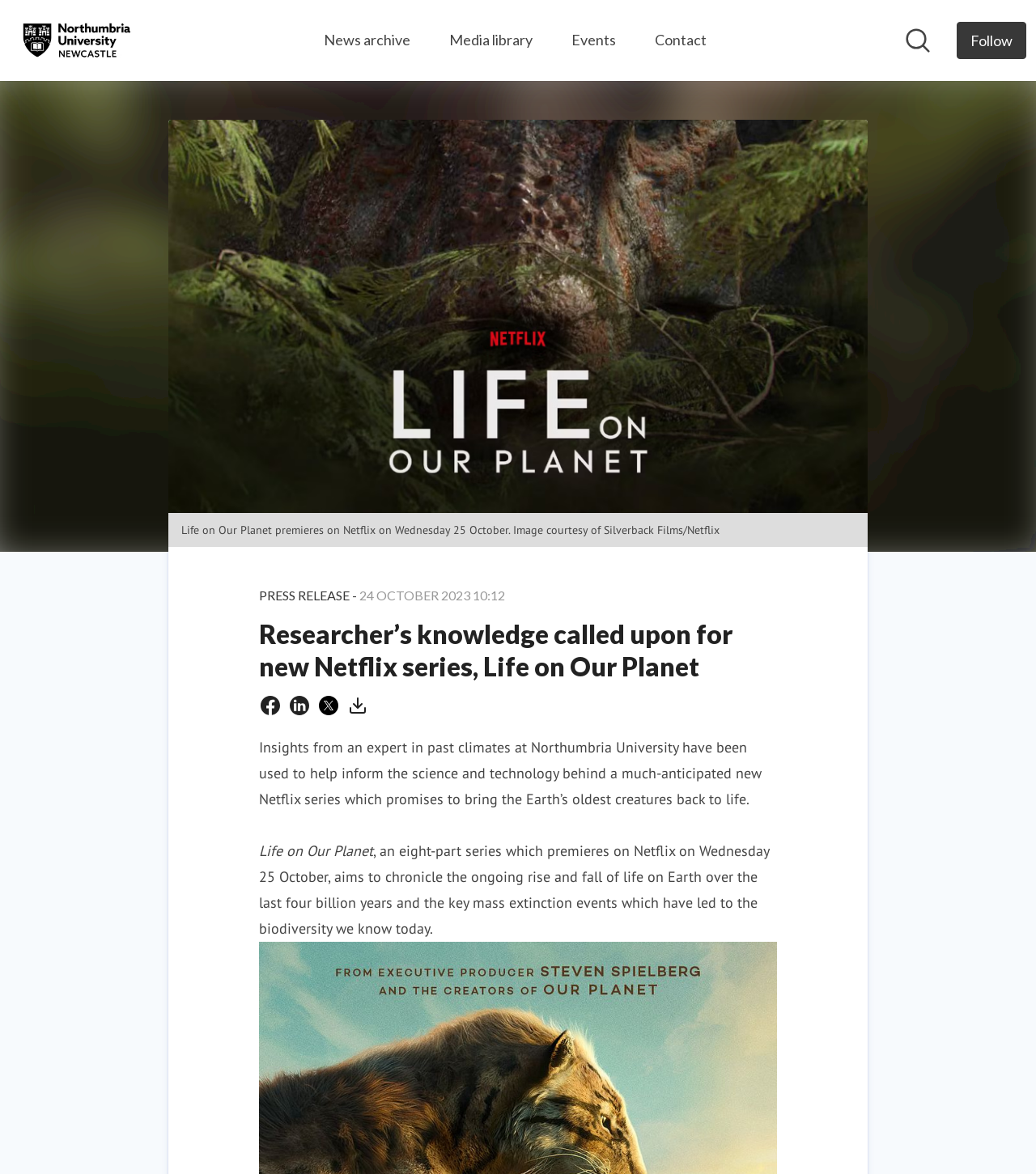Given the element description, predict the bounding box coordinates in the format (top-left x, top-left y, bottom-right x, bottom-right y), using floating point numbers between 0 and 1: Taxes in Israel

None